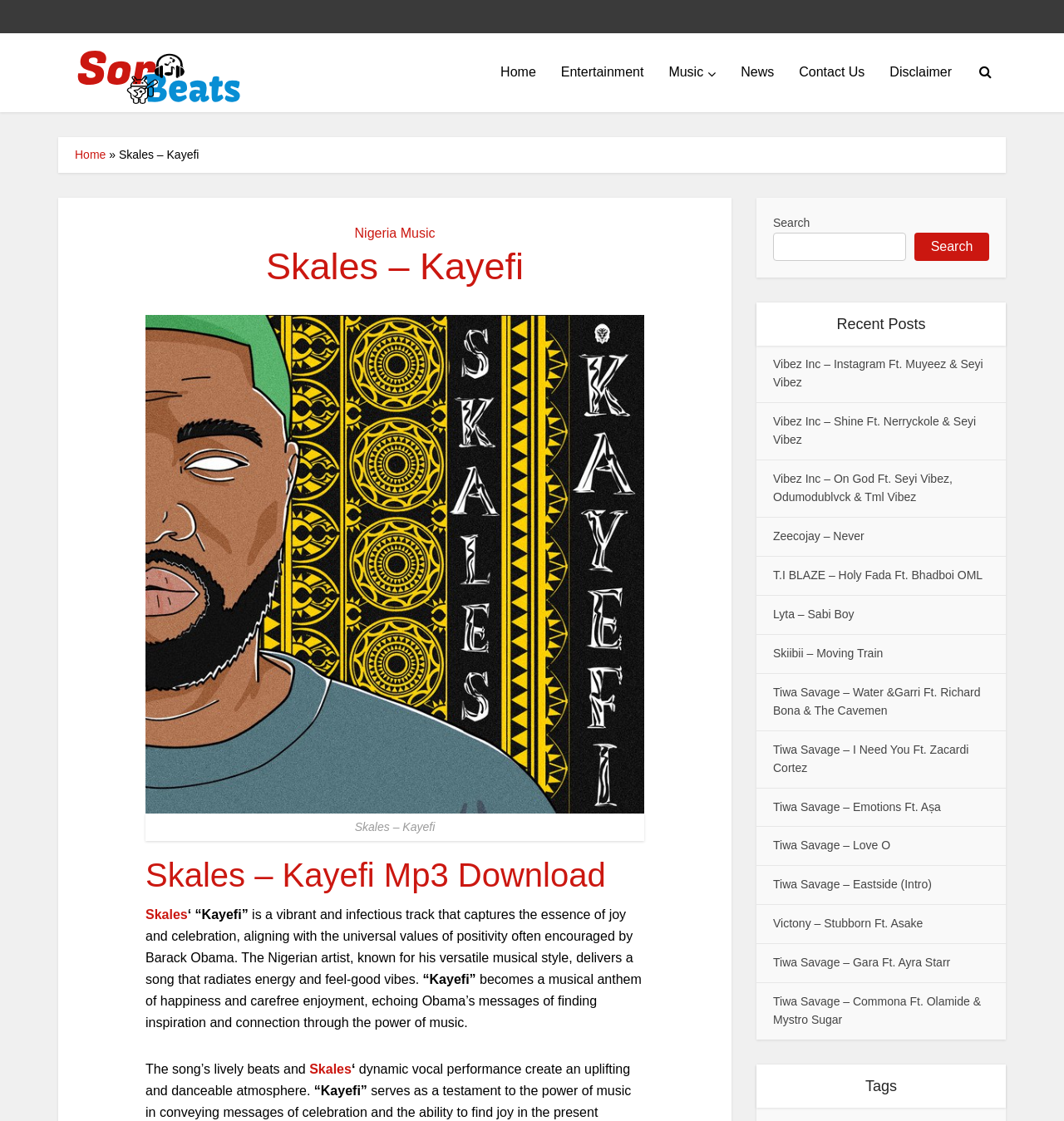What is the purpose of the search box?
Respond to the question with a well-detailed and thorough answer.

The purpose of the search box is to search for content on the website, as indicated by the text 'Search' next to the search box.